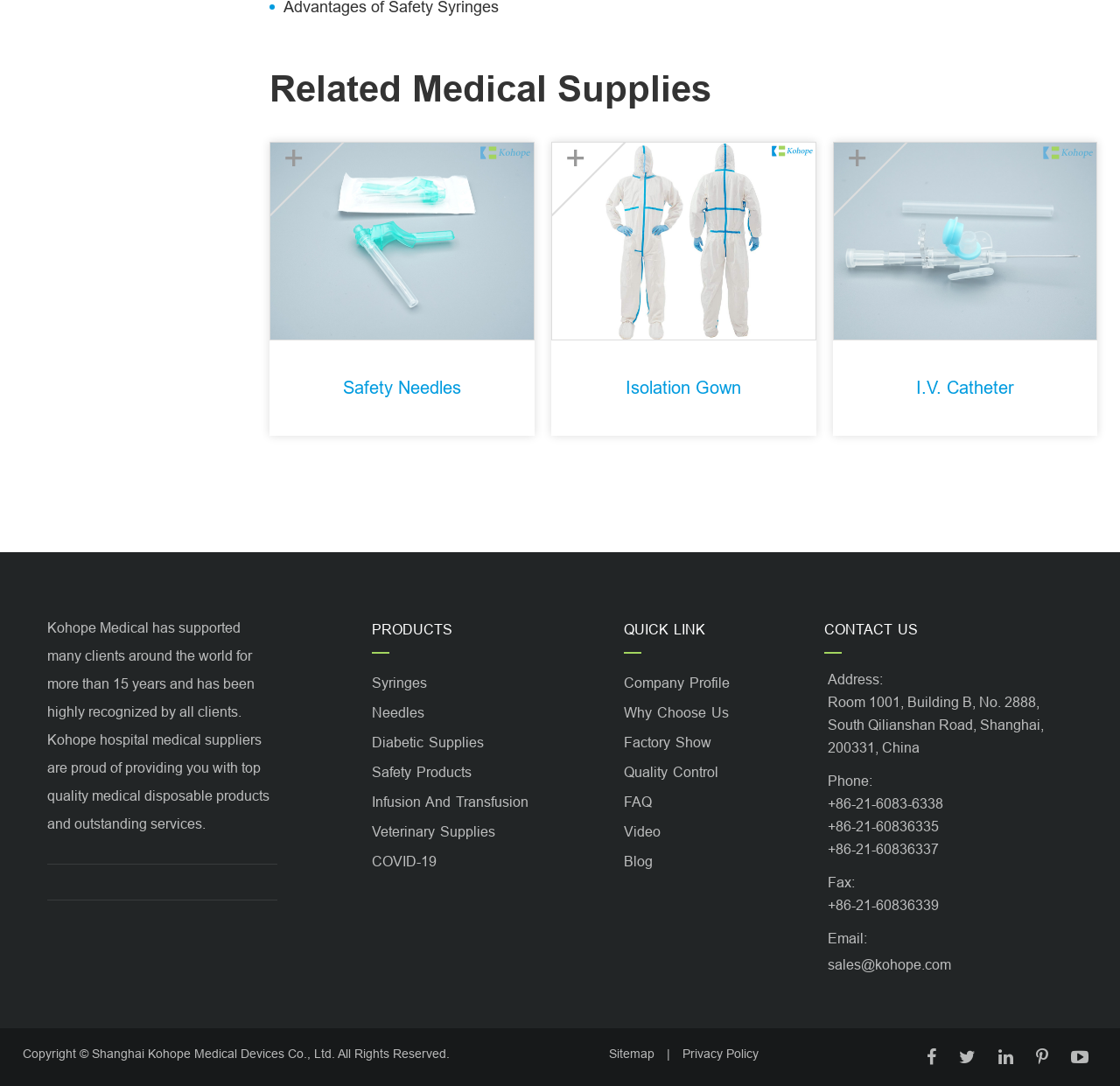Locate the bounding box coordinates of the element that should be clicked to fulfill the instruction: "Email sales@kohope.com".

[0.739, 0.88, 0.849, 0.895]